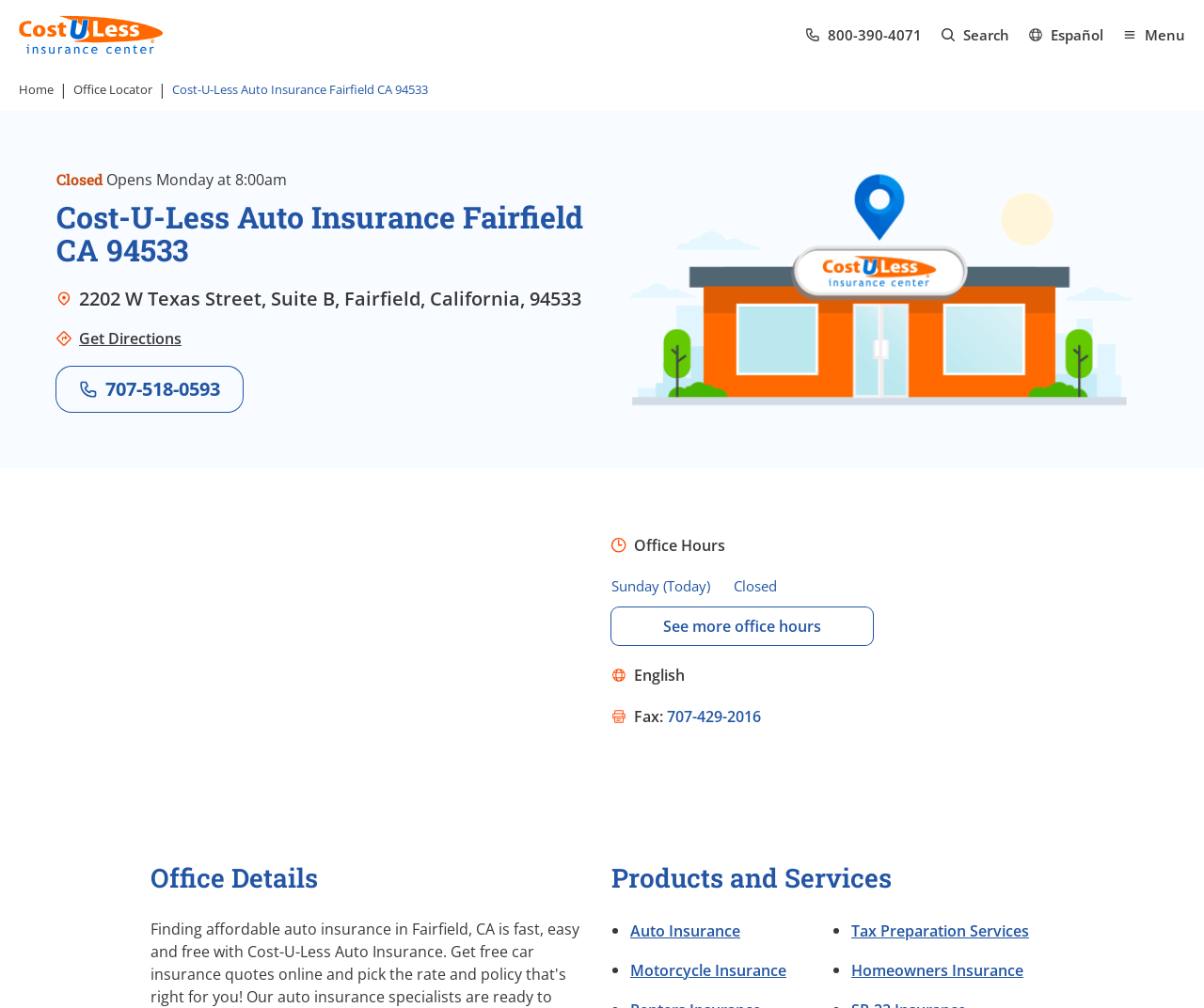Please specify the bounding box coordinates of the clickable region necessary for completing the following instruction: "Post a comment". The coordinates must consist of four float numbers between 0 and 1, i.e., [left, top, right, bottom].

None